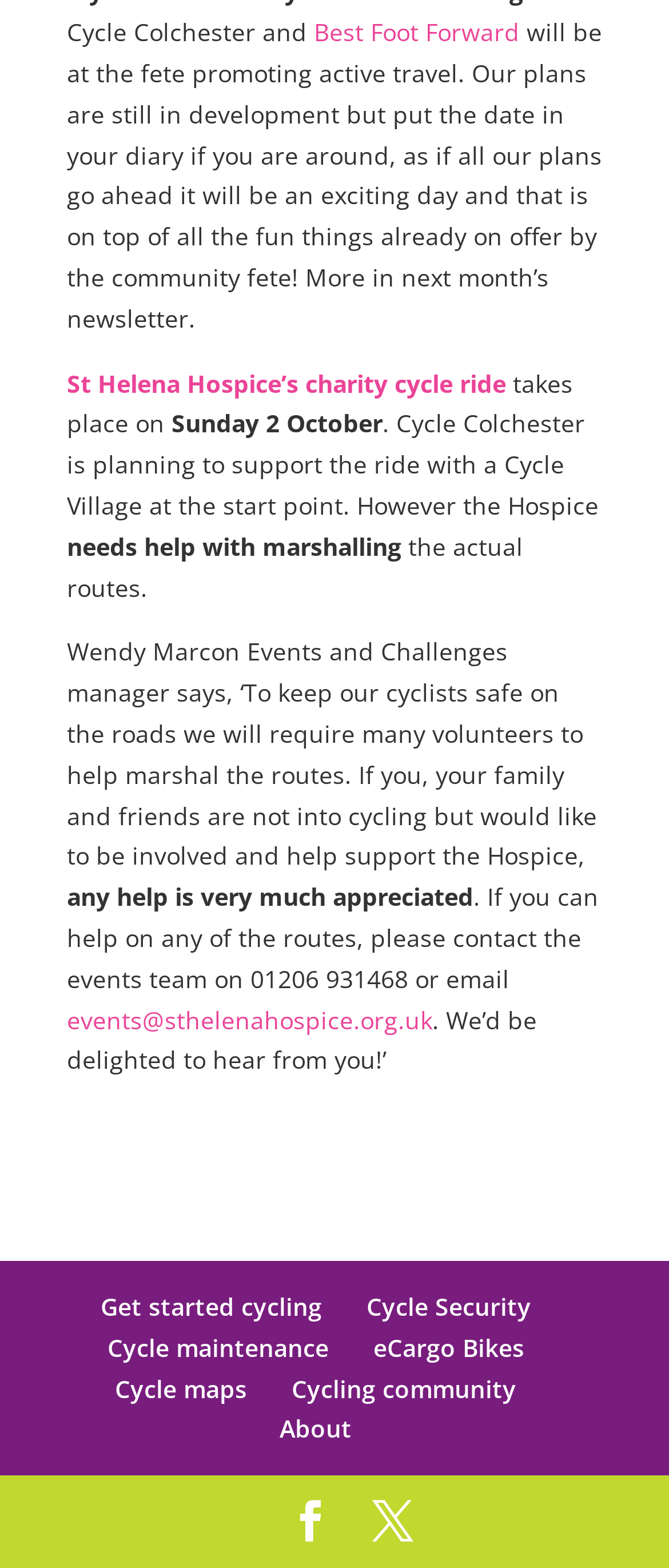Identify the bounding box coordinates of the region I need to click to complete this instruction: "Visit 'St Helena Hospice’s charity cycle ride'".

[0.1, 0.234, 0.756, 0.255]